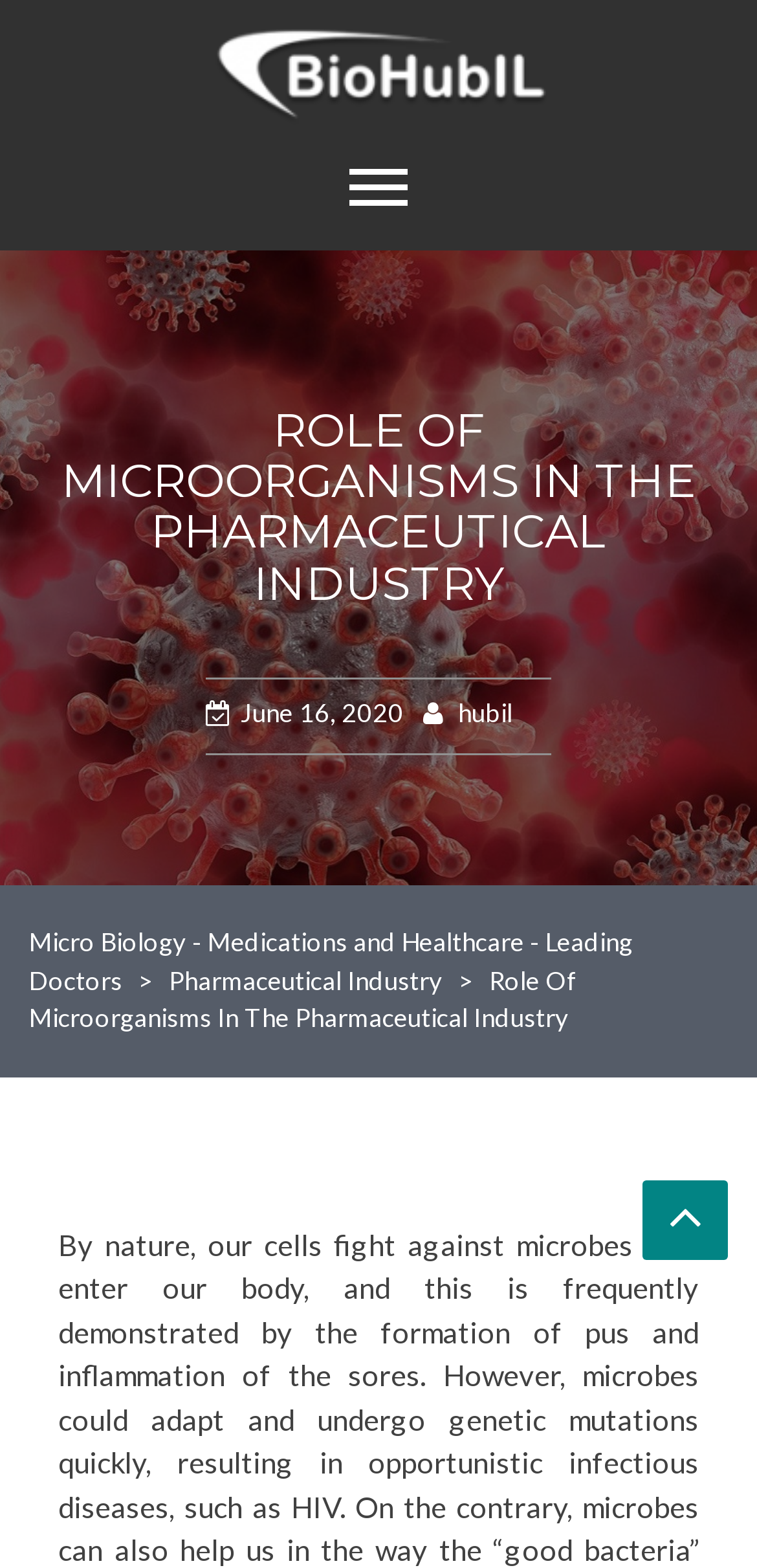Please locate the bounding box coordinates of the element that needs to be clicked to achieve the following instruction: "Click on the 'Home' link". The coordinates should be four float numbers between 0 and 1, i.e., [left, top, right, bottom].

[0.038, 0.05, 0.762, 0.097]